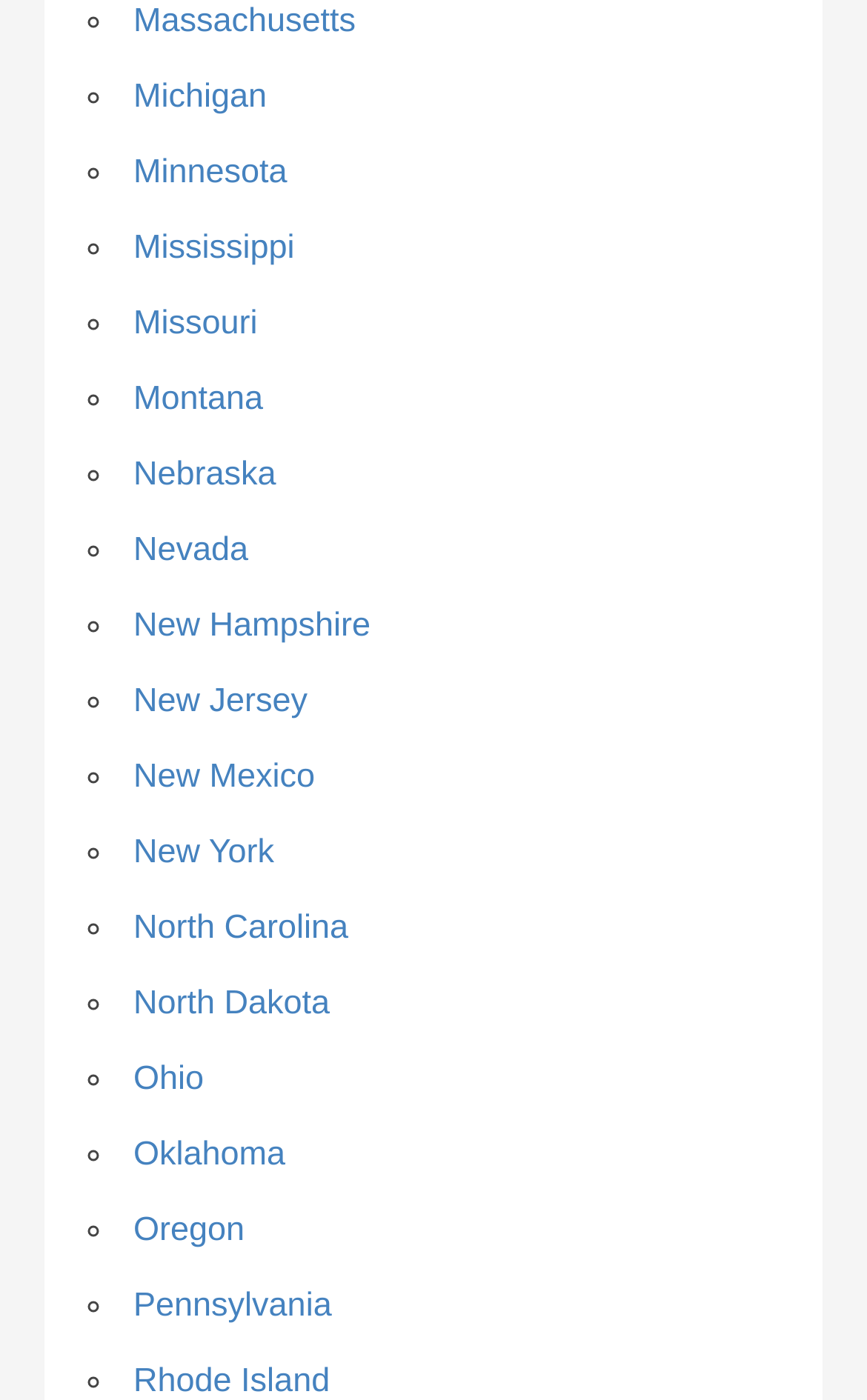Is Rhode Island the last state listed?
Your answer should be a single word or phrase derived from the screenshot.

Yes